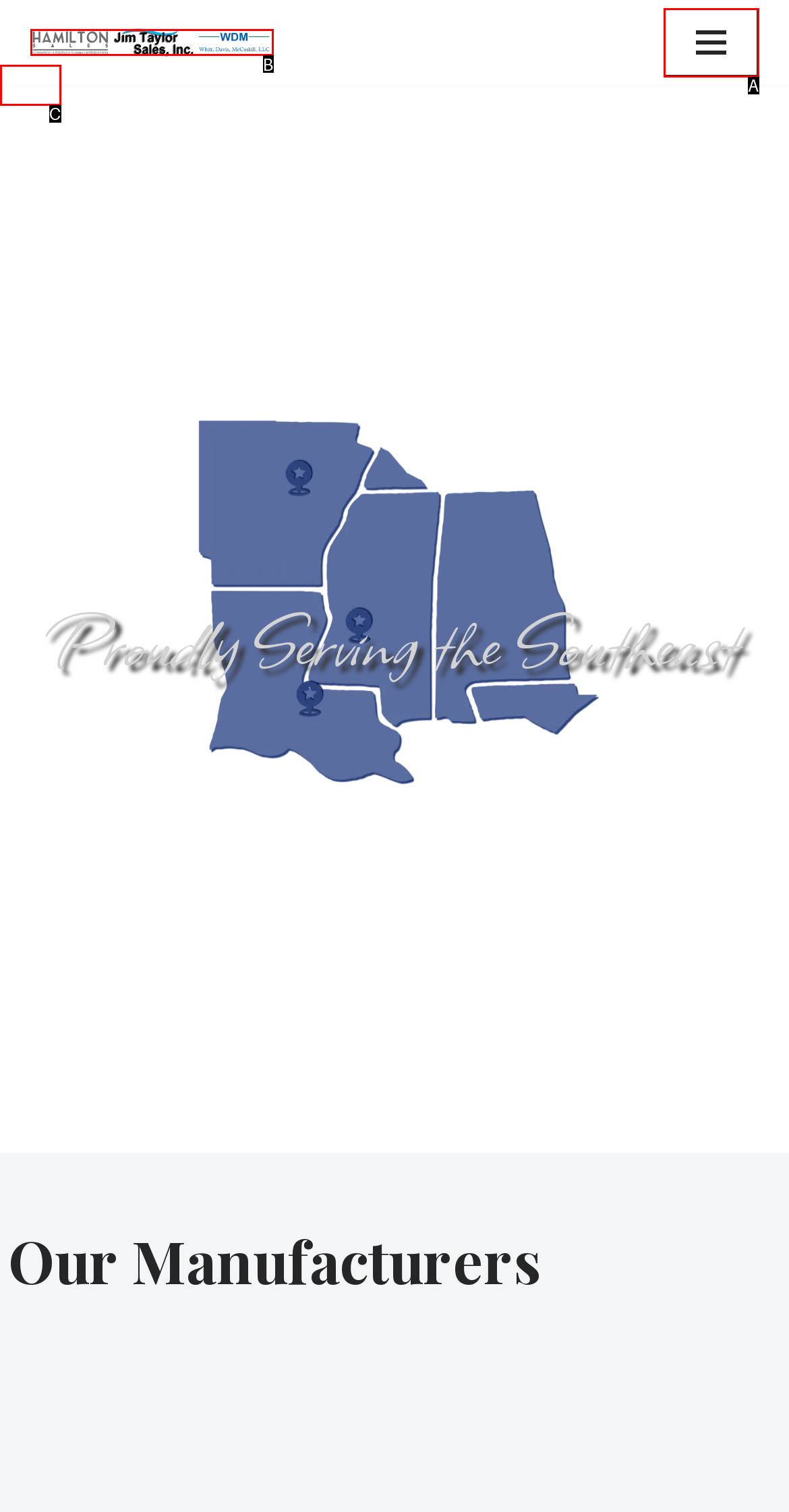Find the option that aligns with: Navigation Menu
Provide the letter of the corresponding option.

A